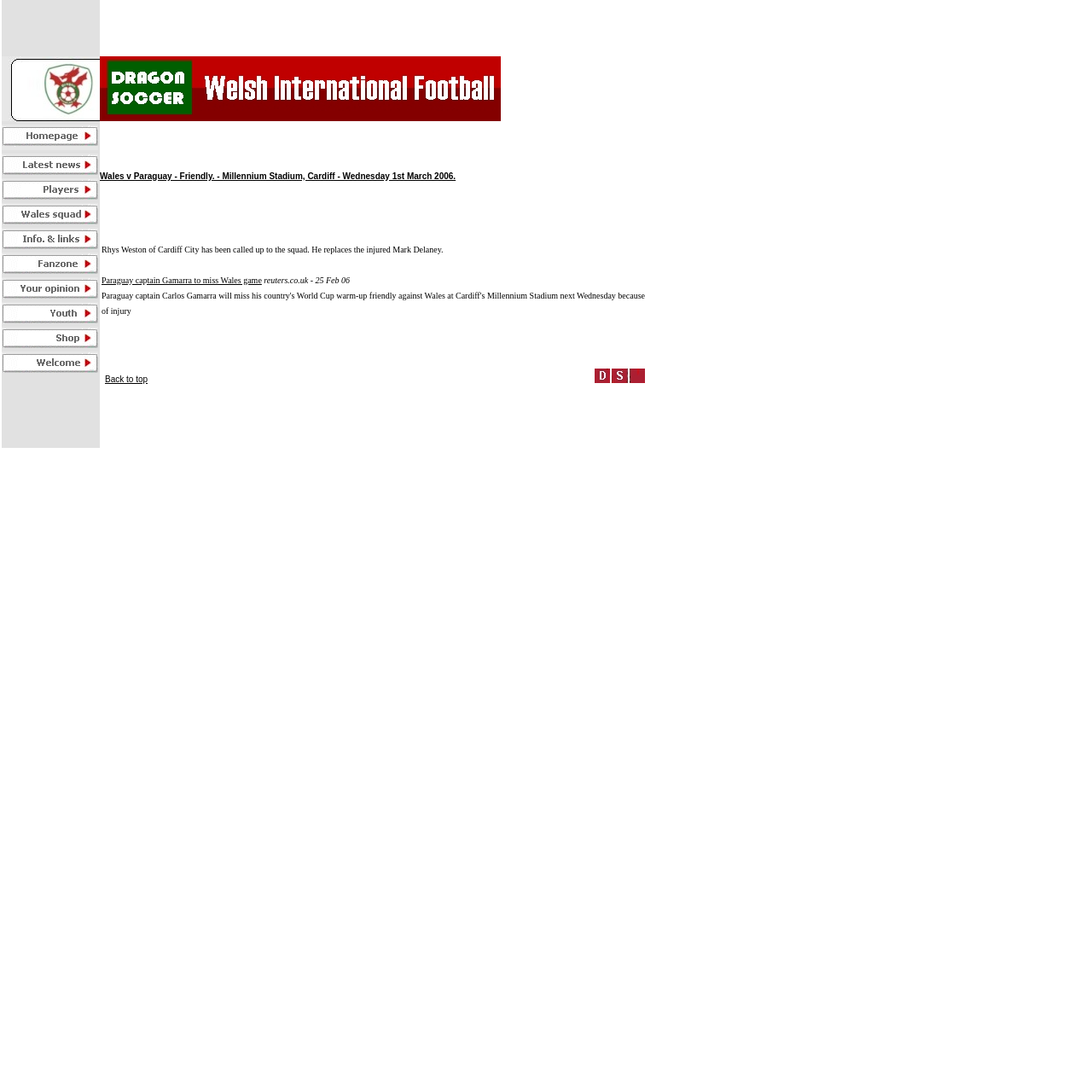Write an extensive caption that covers every aspect of the webpage.

The webpage is about Welsh football, specifically the Welsh national team. At the top, there is a layout table with two cells, one of which contains a logo image and the other has a table with multiple rows. The first row has a cell with a welcome message in both English and Welsh, along with several links to different sections of the website, including "Back to home page", "Latest soccer news", "Player profiles, statistics and information", and more. Each link has a corresponding image.

Below this table, there is a main content area with a heading that reads "Wales v Paraguay - Friendly. - Millennium Stadium, Cardiff - Wednesday 1st March 2006." This is followed by a paragraph of text that discusses the upcoming friendly match between Wales and Paraguay, including the news that Rhys Weston of Cardiff City has been called up to the squad to replace the injured Mark Delaney. The text also mentions that Paraguay's captain, Carlos Gamarra, will miss the game due to injury.

There are several links within the text, including one to an article about Paraguay's captain missing the game. The text is divided into three sections, each with its own table layout. The first section has a link to the top of the page, while the second section has a table with a single row and cell containing the main text. The third section has another table with two rows, the first of which has a link to the top of the page, and the second of which has an image.

Overall, the webpage appears to be a news article or match preview page for the Welsh national team, with links to other relevant sections of the website.